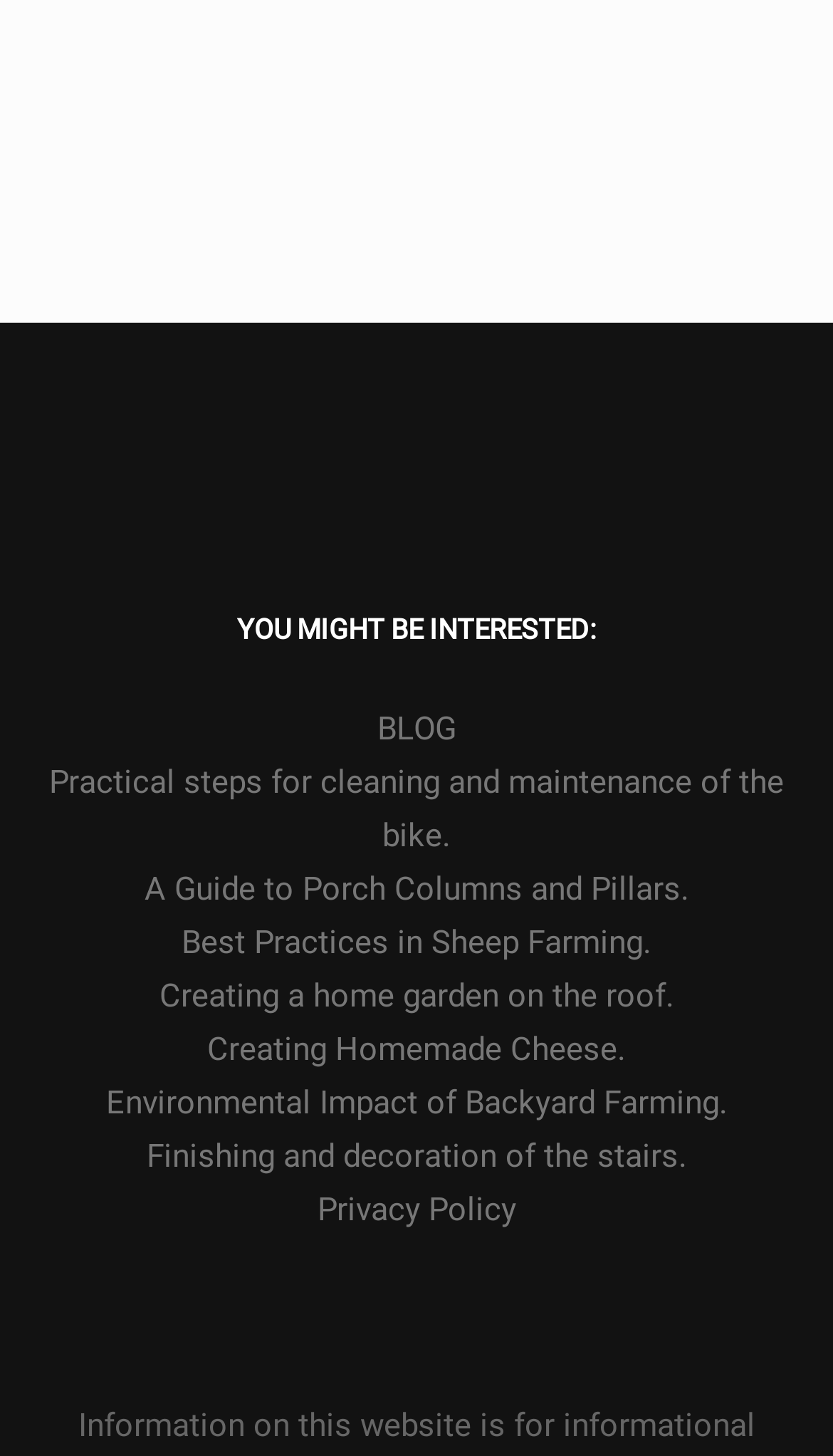How many links are related to farming?
Look at the image and respond with a one-word or short phrase answer.

2